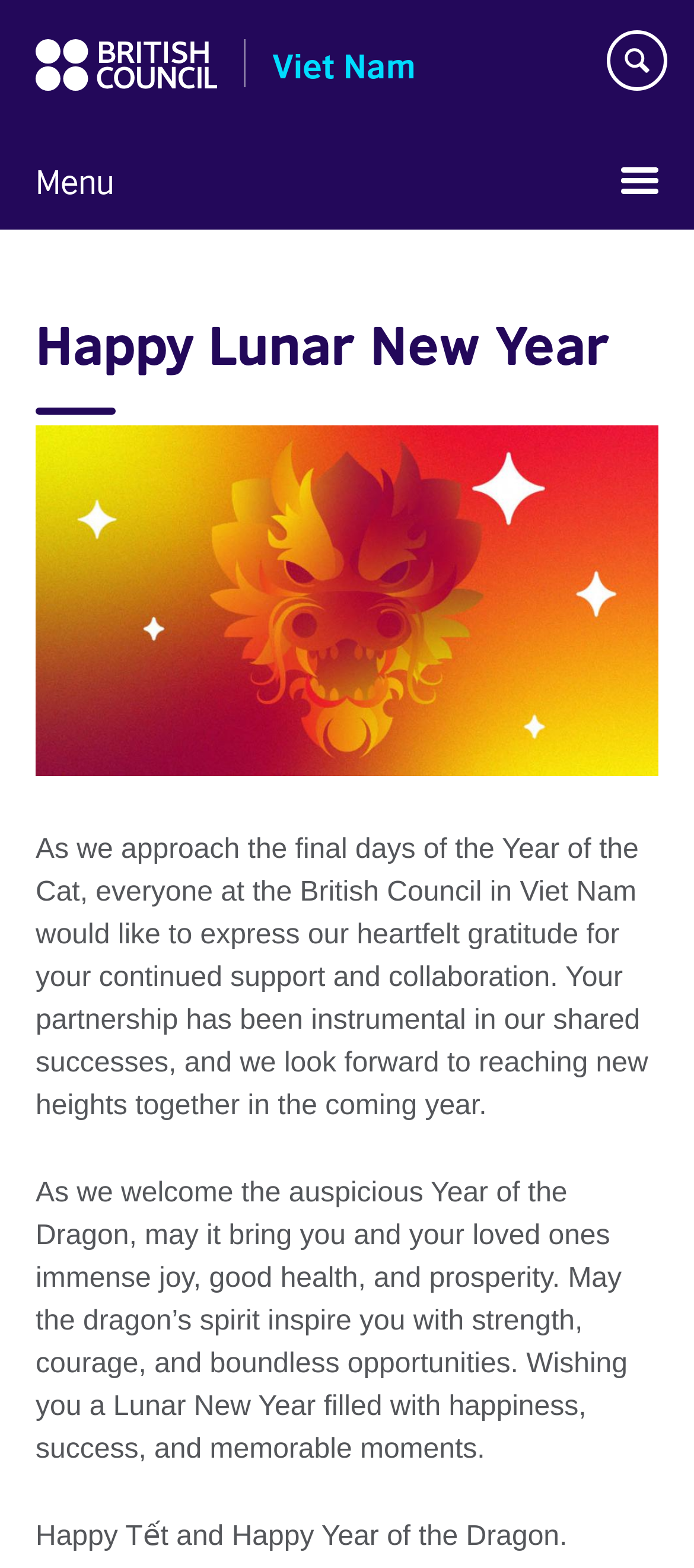What is the occasion being celebrated?
Using the image as a reference, give an elaborate response to the question.

The webpage has a heading 'Happy Lunar New Year' and mentions the Year of the Cat and the Year of the Dragon, which are part of the Lunar New Year cycle, indicating that the occasion being celebrated is the Lunar New Year.